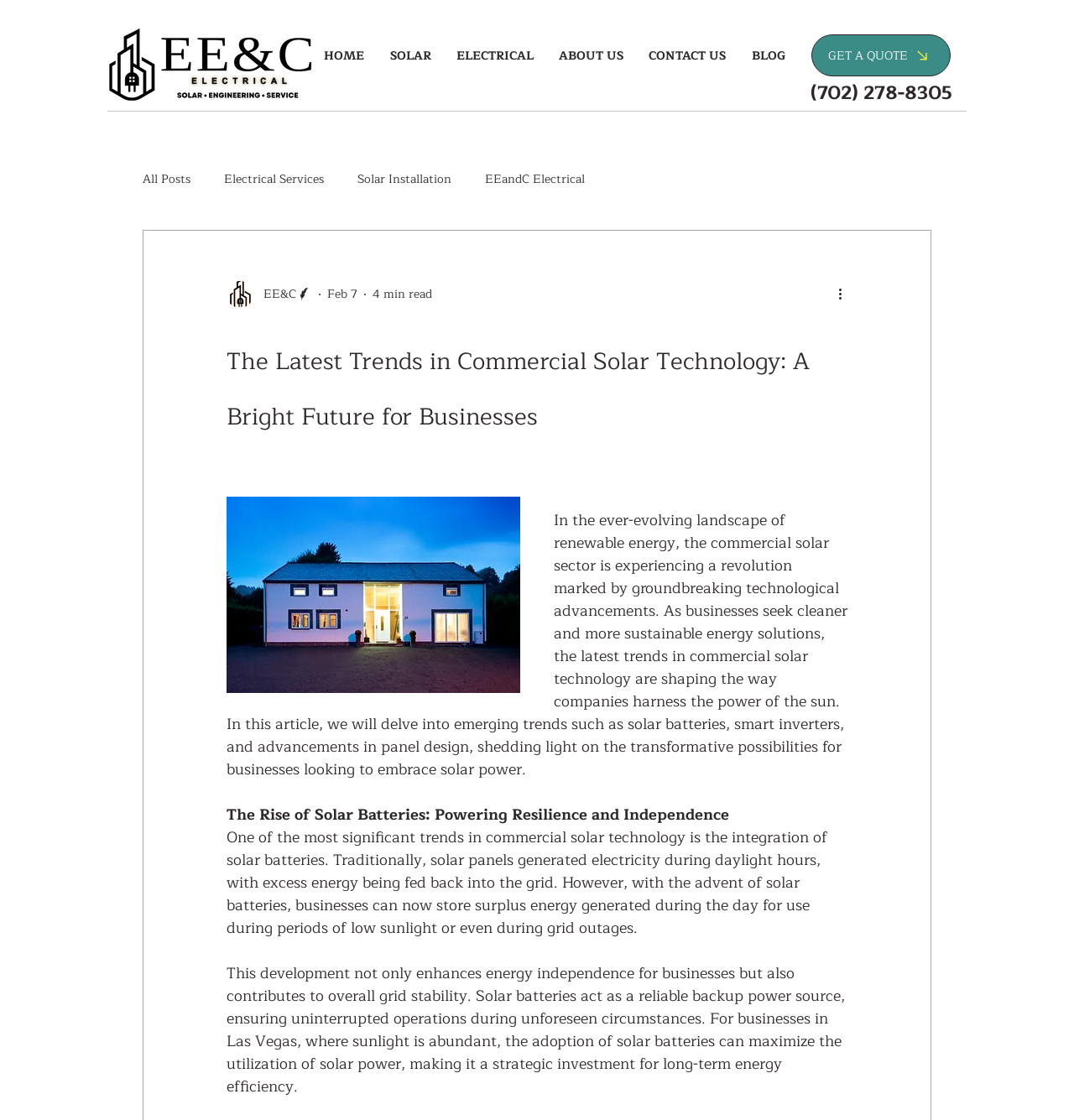Please locate the bounding box coordinates of the element that should be clicked to achieve the given instruction: "Read the 'All Posts' blog".

[0.133, 0.152, 0.177, 0.169]